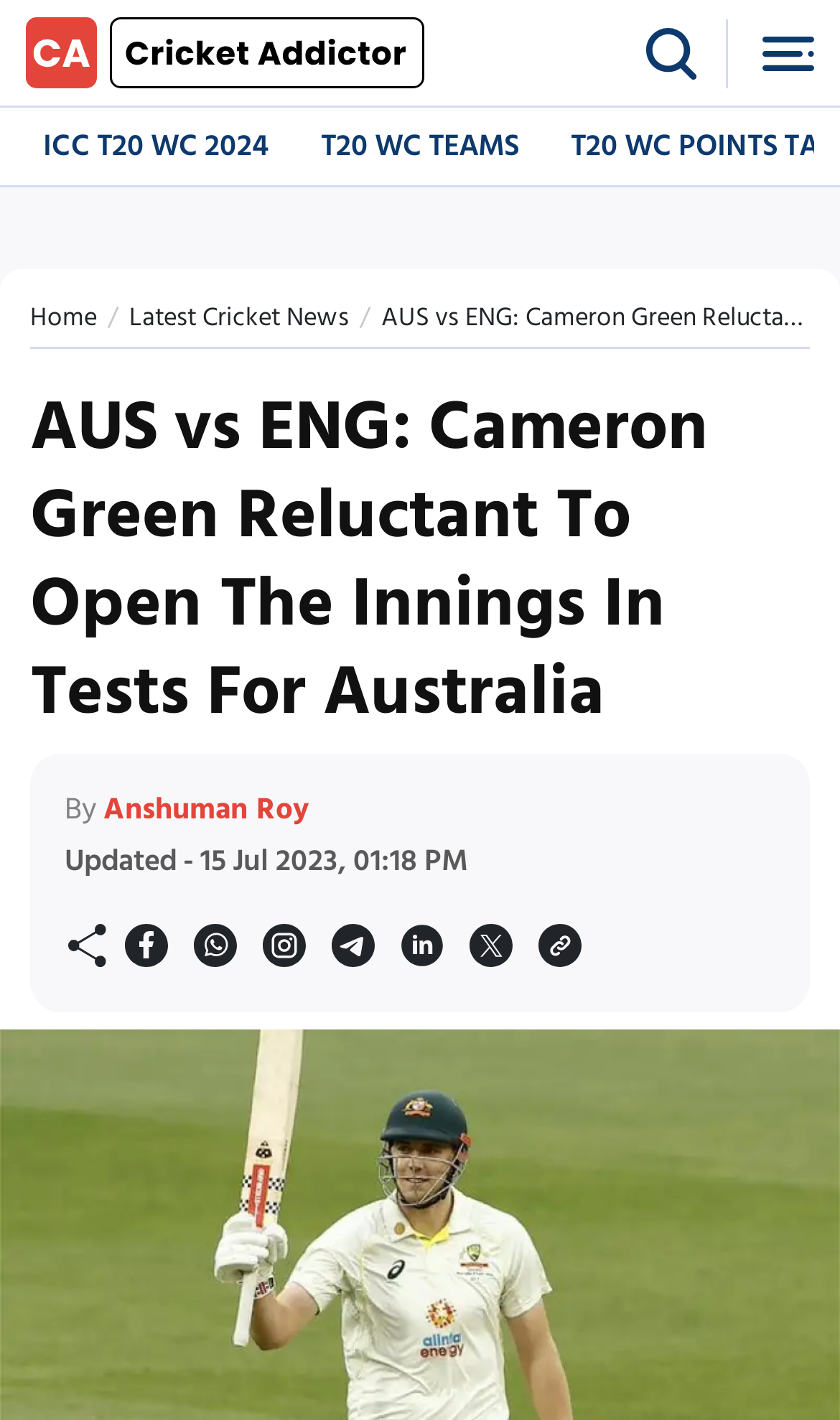Carefully examine the image and provide an in-depth answer to the question: What is the logo of the website?

The logo of the website is located at the top left corner of the webpage, with a bounding box coordinate of [0.031, 0.012, 0.505, 0.062]. It is an image element with the text 'logo'.